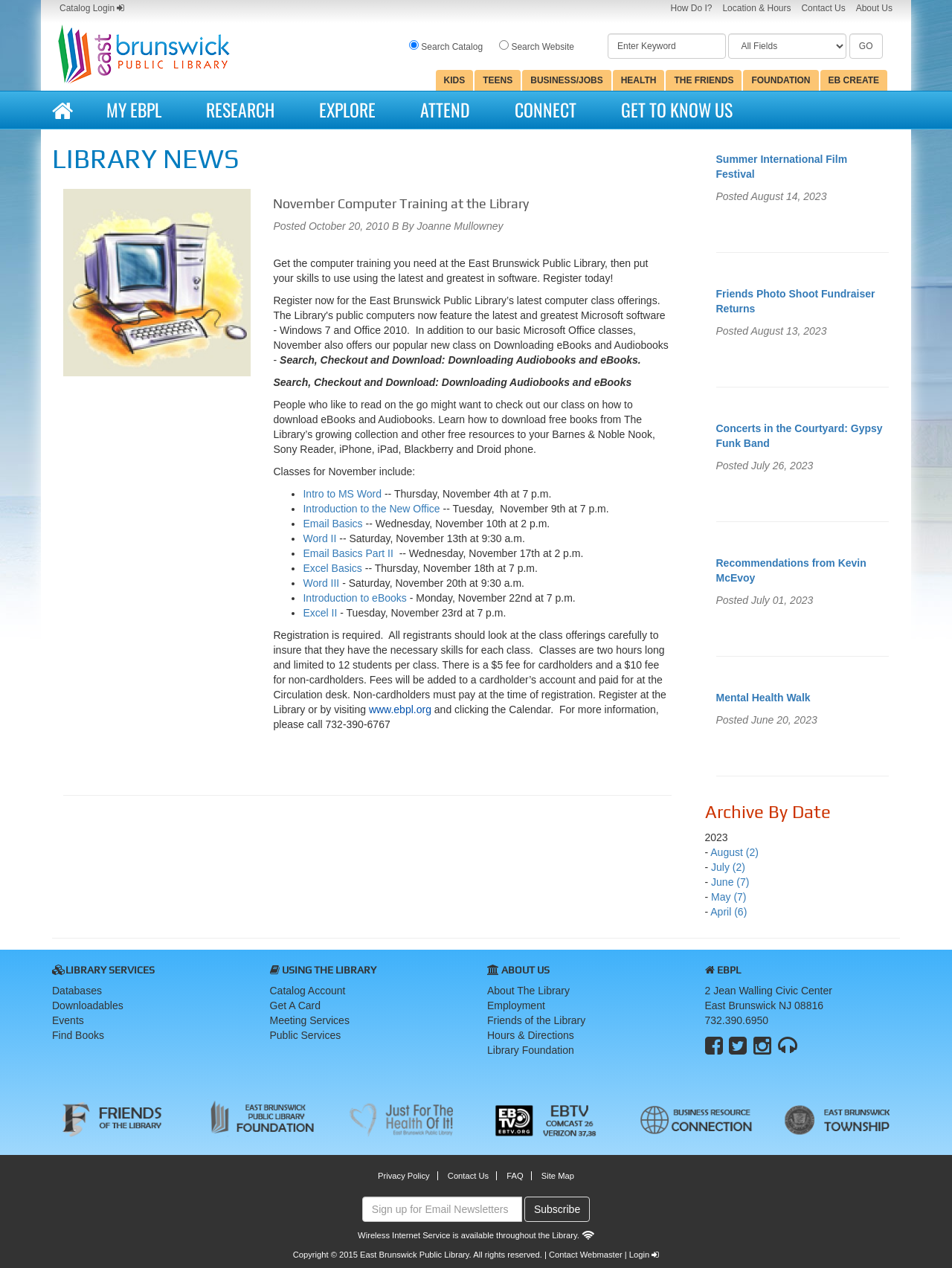Locate the bounding box of the user interface element based on this description: "Friends Photo Shoot Fundraiser Returns".

[0.752, 0.227, 0.919, 0.248]